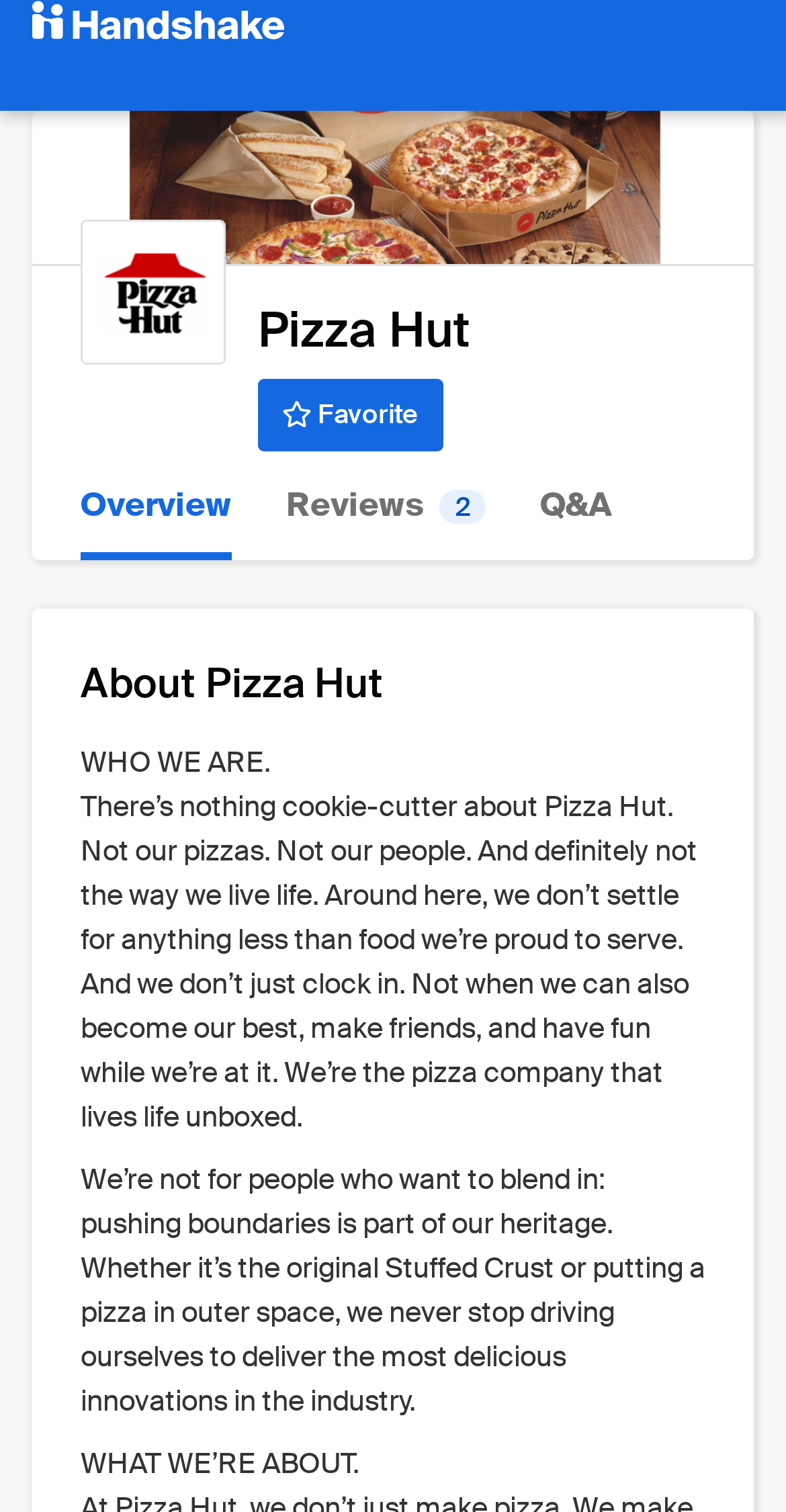Is there a button to favorite the company?
Based on the screenshot, provide a one-word or short-phrase response.

Yes